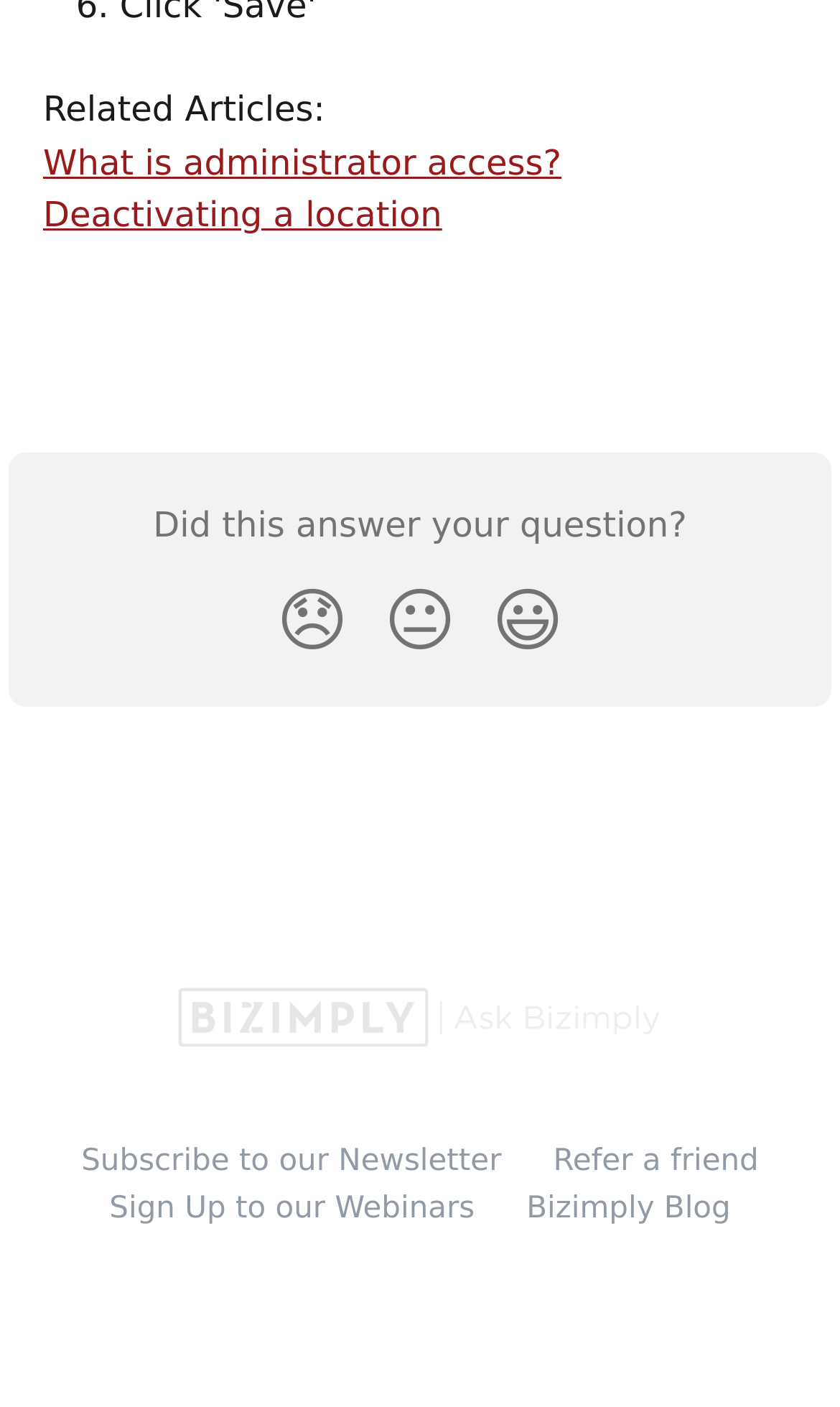Provide the bounding box coordinates for the area that should be clicked to complete the instruction: "Click on 'Refer a friend'".

[0.658, 0.813, 0.903, 0.837]